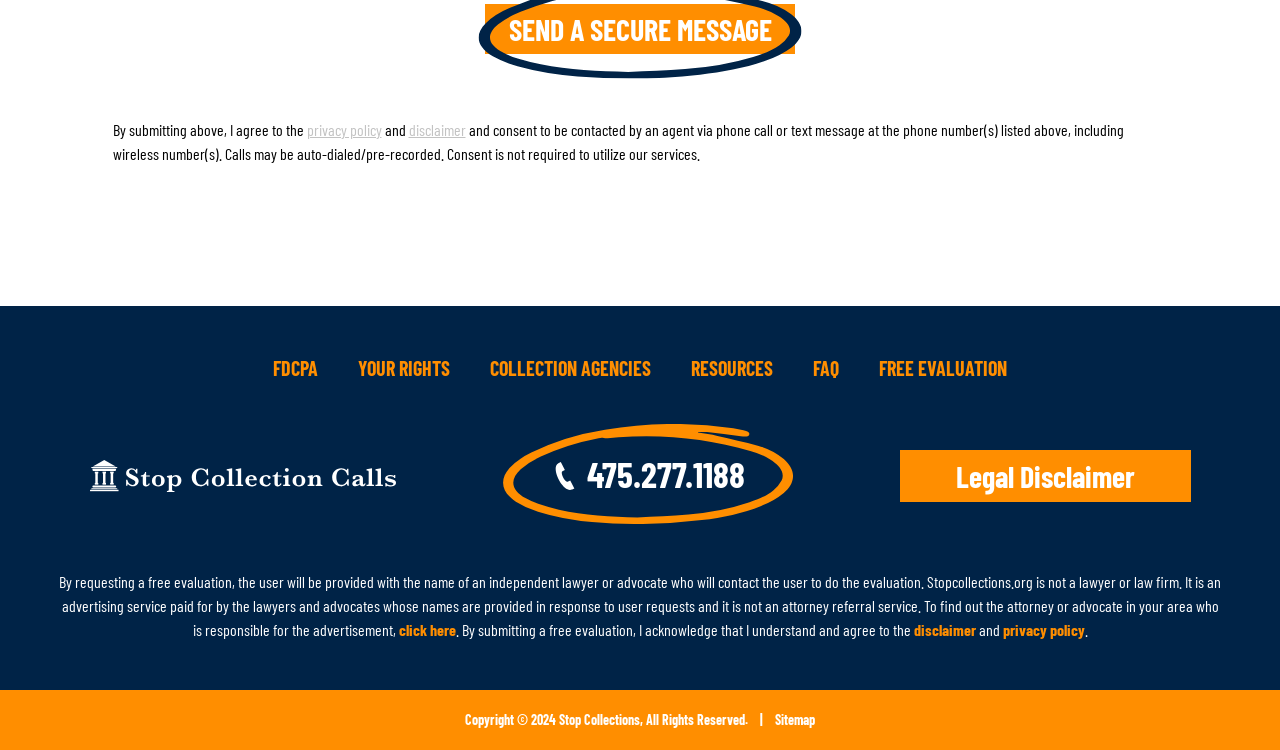Specify the bounding box coordinates of the element's area that should be clicked to execute the given instruction: "Read the privacy policy". The coordinates should be four float numbers between 0 and 1, i.e., [left, top, right, bottom].

[0.239, 0.16, 0.298, 0.185]